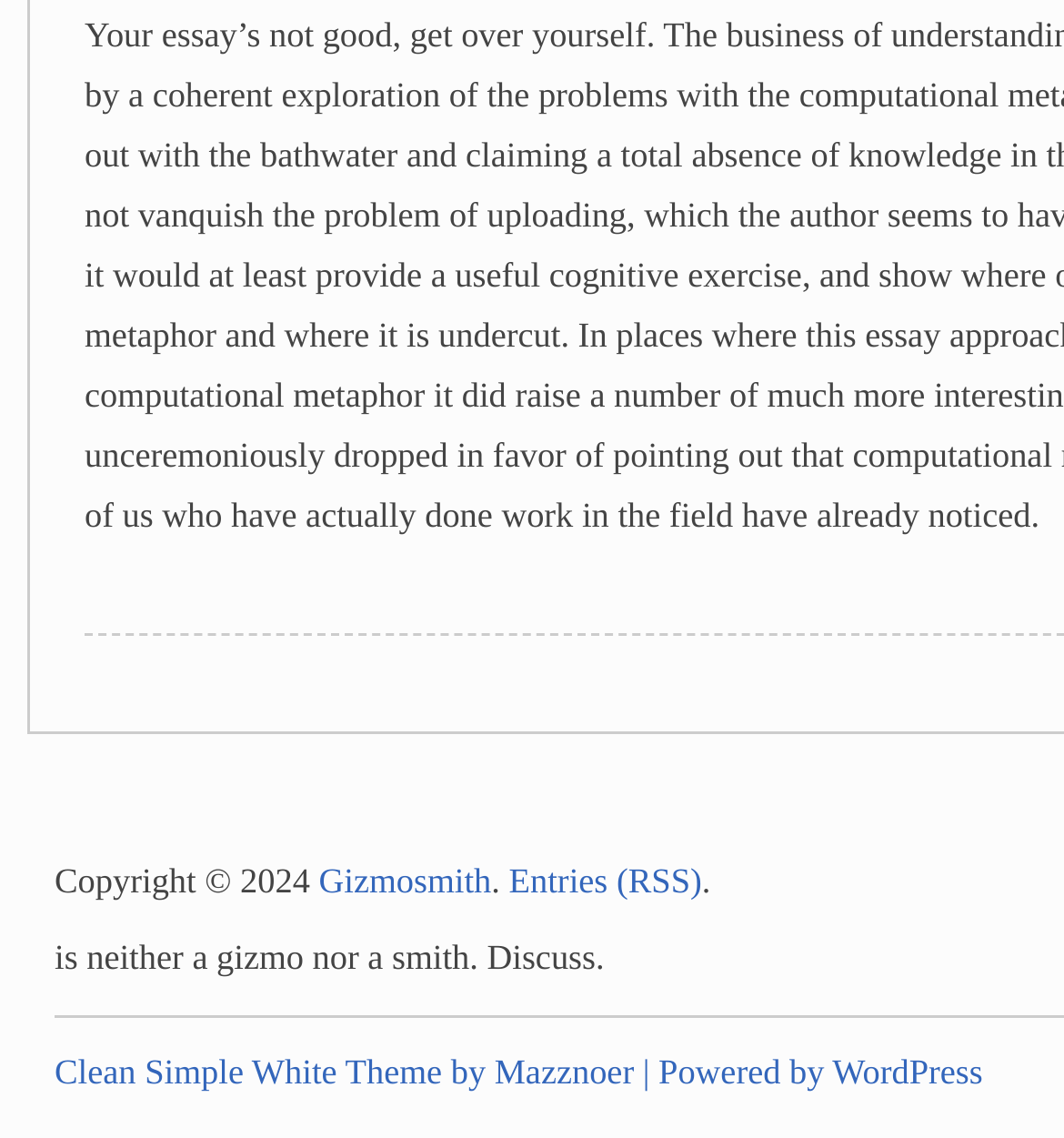Please examine the image and answer the question with a detailed explanation:
What is the theme of the website?

The theme of the website is the Clean Simple White Theme, as indicated by the text 'Clean Simple White Theme by Mazznoer' at the bottom of the webpage.